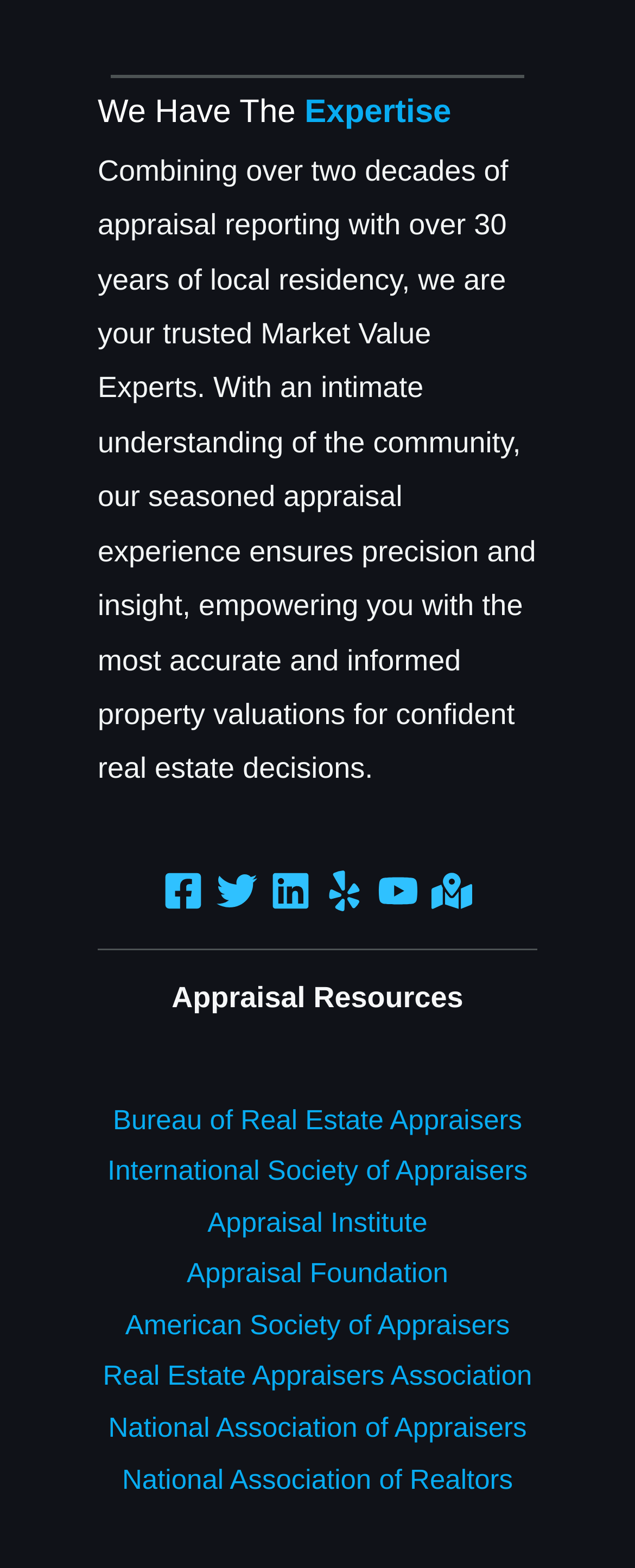Pinpoint the bounding box coordinates of the element you need to click to execute the following instruction: "Visit Bureau of Real Estate Appraisers". The bounding box should be represented by four float numbers between 0 and 1, in the format [left, top, right, bottom].

[0.178, 0.704, 0.822, 0.724]